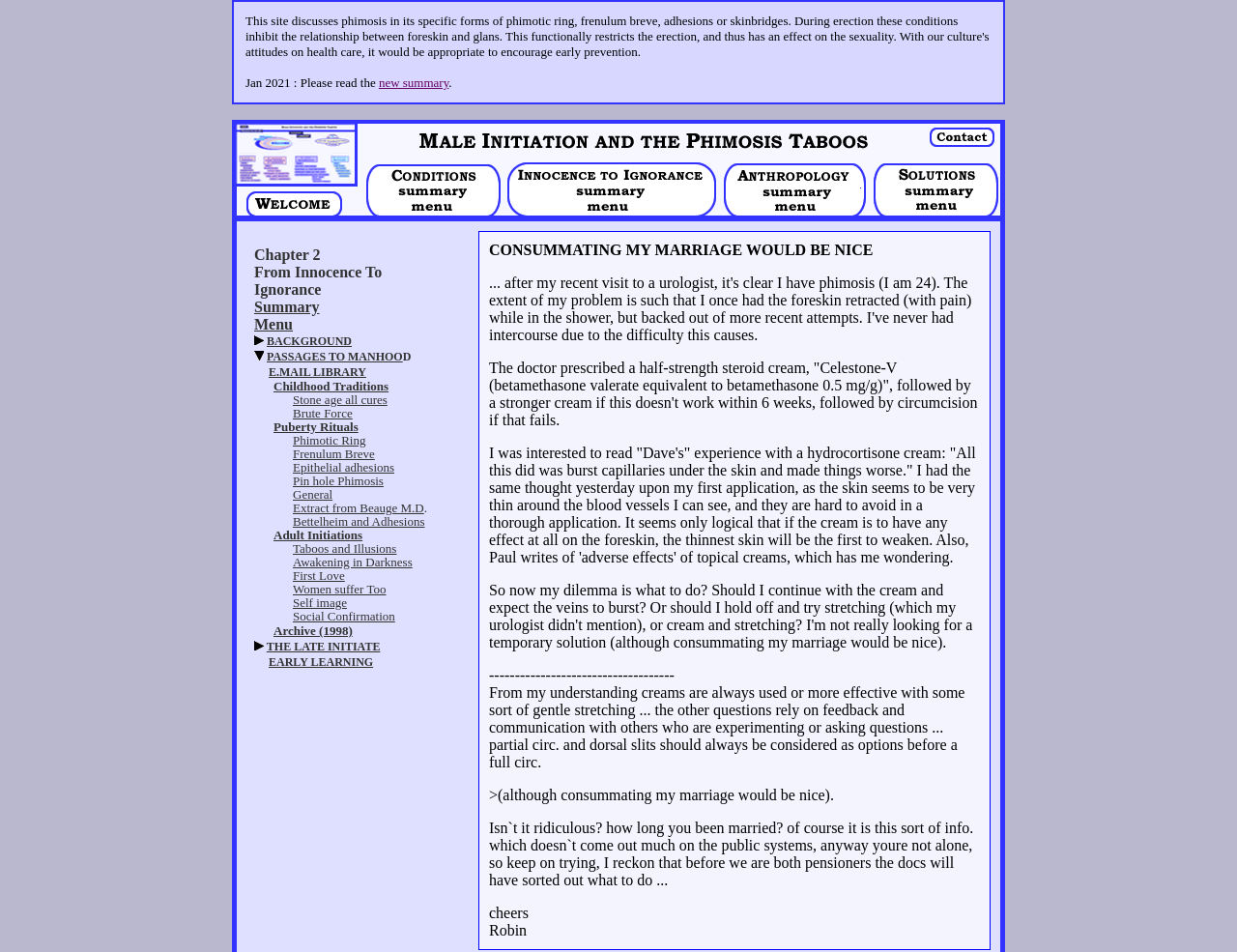Offer a thorough description of the webpage.

The webpage appears to be a discussion forum or blog focused on phimosis, a medical condition related to the foreskin. At the top of the page, there is a brief introduction to the topic, explaining how phimosis can affect sexual health and the importance of early prevention.

Below the introduction, there is a prominent iframe element that takes up a significant portion of the page. Within this iframe, there is a lengthy personal account from someone who has been diagnosed with phimosis. The individual shares their experience, including their symptoms, doctor's prescriptions, and concerns about treatment options. They also mention reading about others' experiences with similar conditions and seeking feedback from others.

The personal account is presented in a table format, with multiple rows and columns. The text is dense and informative, with the individual sharing their thoughts and feelings about their condition. There are no images on the page, but there is a link to a "new summary" within the text.

Overall, the webpage appears to be a platform for individuals to share their experiences and discuss topics related to phimosis and sexual health. The tone is informative and conversational, with a focus on personal stories and shared knowledge.